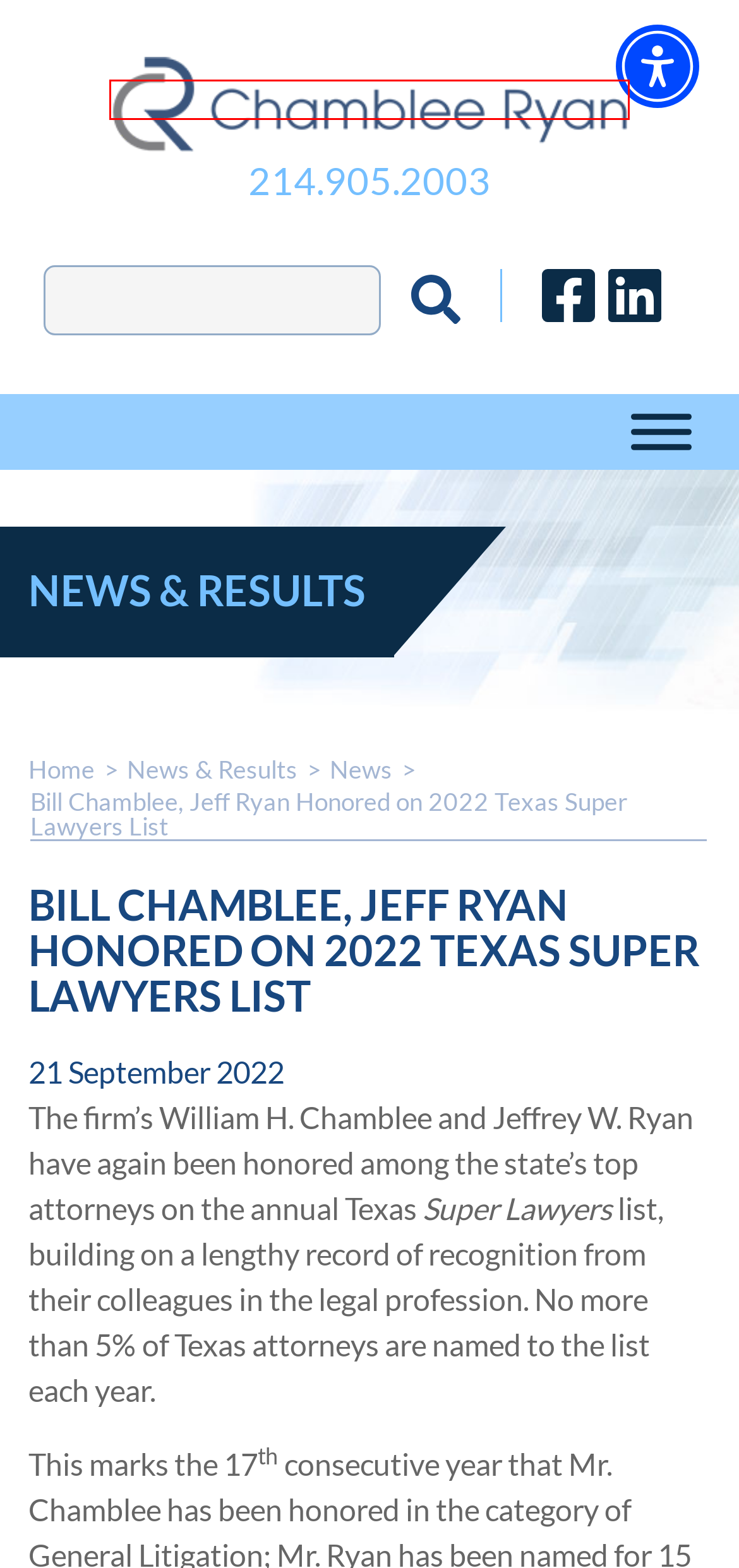Analyze the screenshot of a webpage with a red bounding box and select the webpage description that most accurately describes the new page resulting from clicking the element inside the red box. Here are the candidates:
A. December 2011 - Chamblee Ryan
B. Attorney in Dallas, TX | Chamblee Ryan Attorneys at Law
C. News Archives - Chamblee Ryan
D. Litigation in Dallas, TX | Chamblee Ryan Attorneys at Law
E. May 2015 - Chamblee Ryan
F. March 2012 - Chamblee Ryan
G. August 2020 - Chamblee Ryan
H. May 2014 - Chamblee Ryan

B